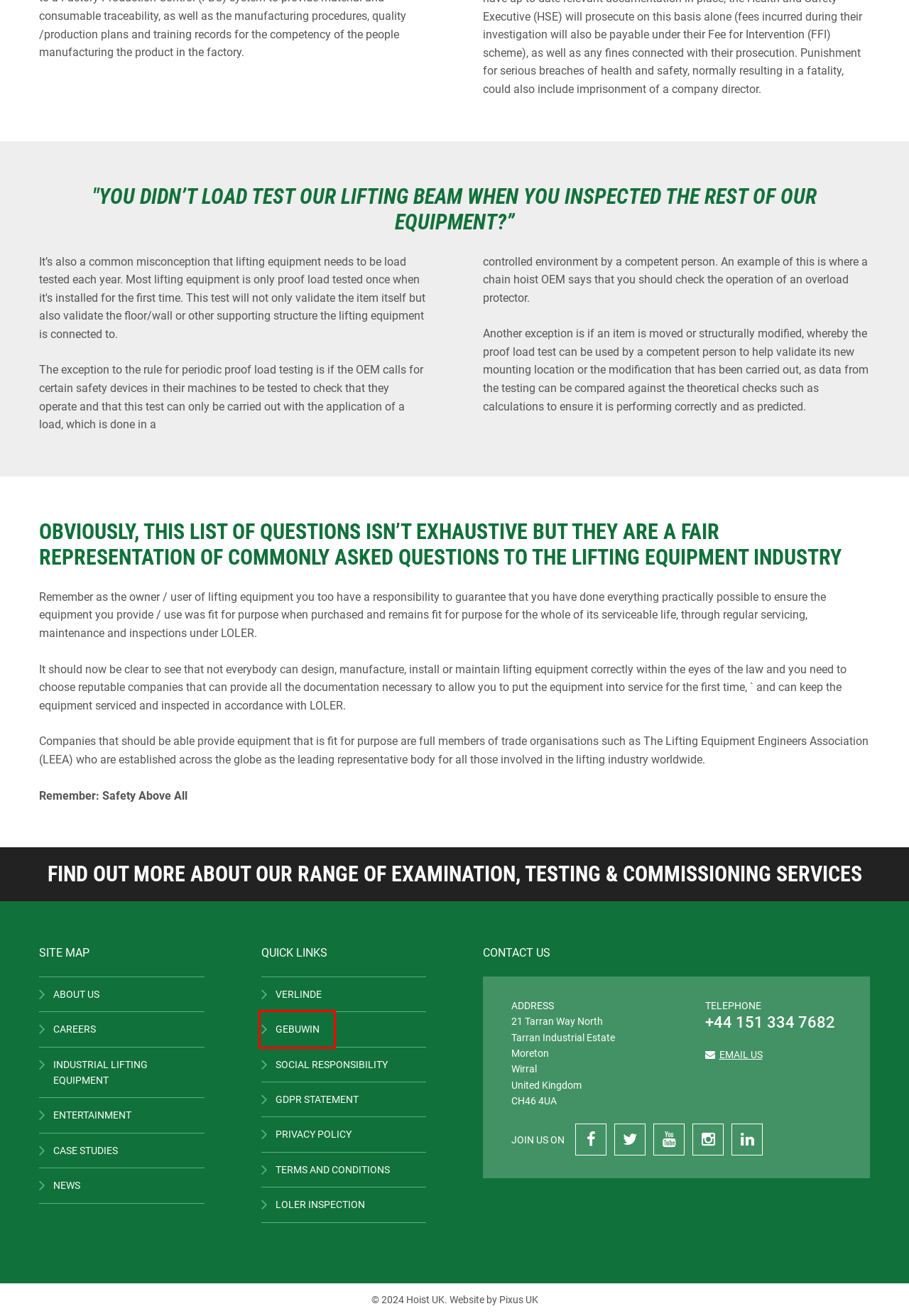Given a webpage screenshot featuring a red rectangle around a UI element, please determine the best description for the new webpage that appears after the element within the bounding box is clicked. The options are:
A. Hoist UK - Social Responsibility
B. Gebuwin Winches UK | Hoisting and Pulling Equipment - Hoist UK
C. Hoist UK - About Us
D. Web Design Liverpool | A Full Service Website Design & Marketing Agency.
E. LOLER Inspection | LOLER Examination & Testing | Hoist UK
F. Hoist UK -Privacy Policy
G. Careers | Hoist UK
H. Hoist UK - Terms and Conditions

B